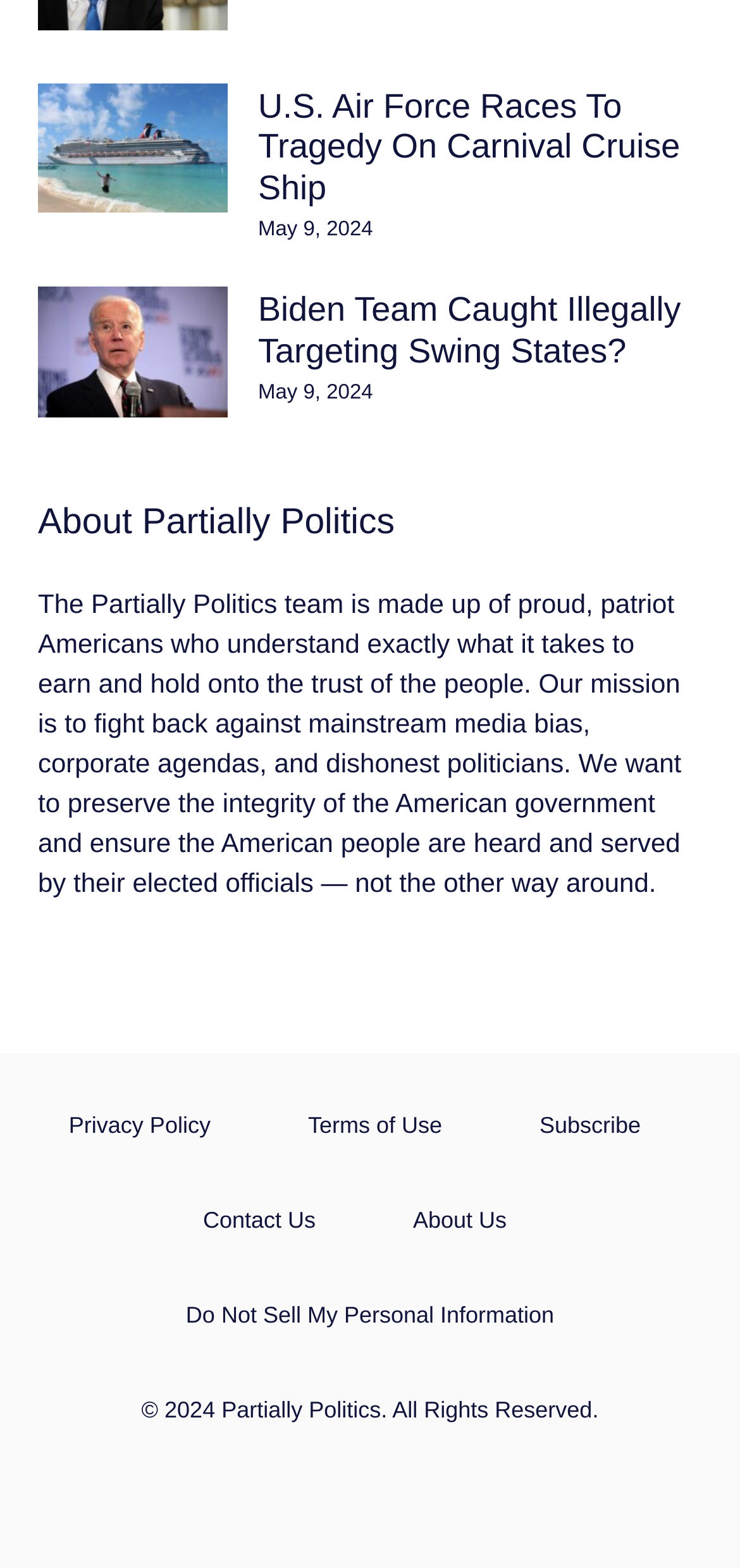What is the name of the website?
Analyze the image and provide a thorough answer to the question.

I found a heading that says 'About Partially Politics' and a link with the same text, which suggests that 'Partially Politics' is the name of the website.